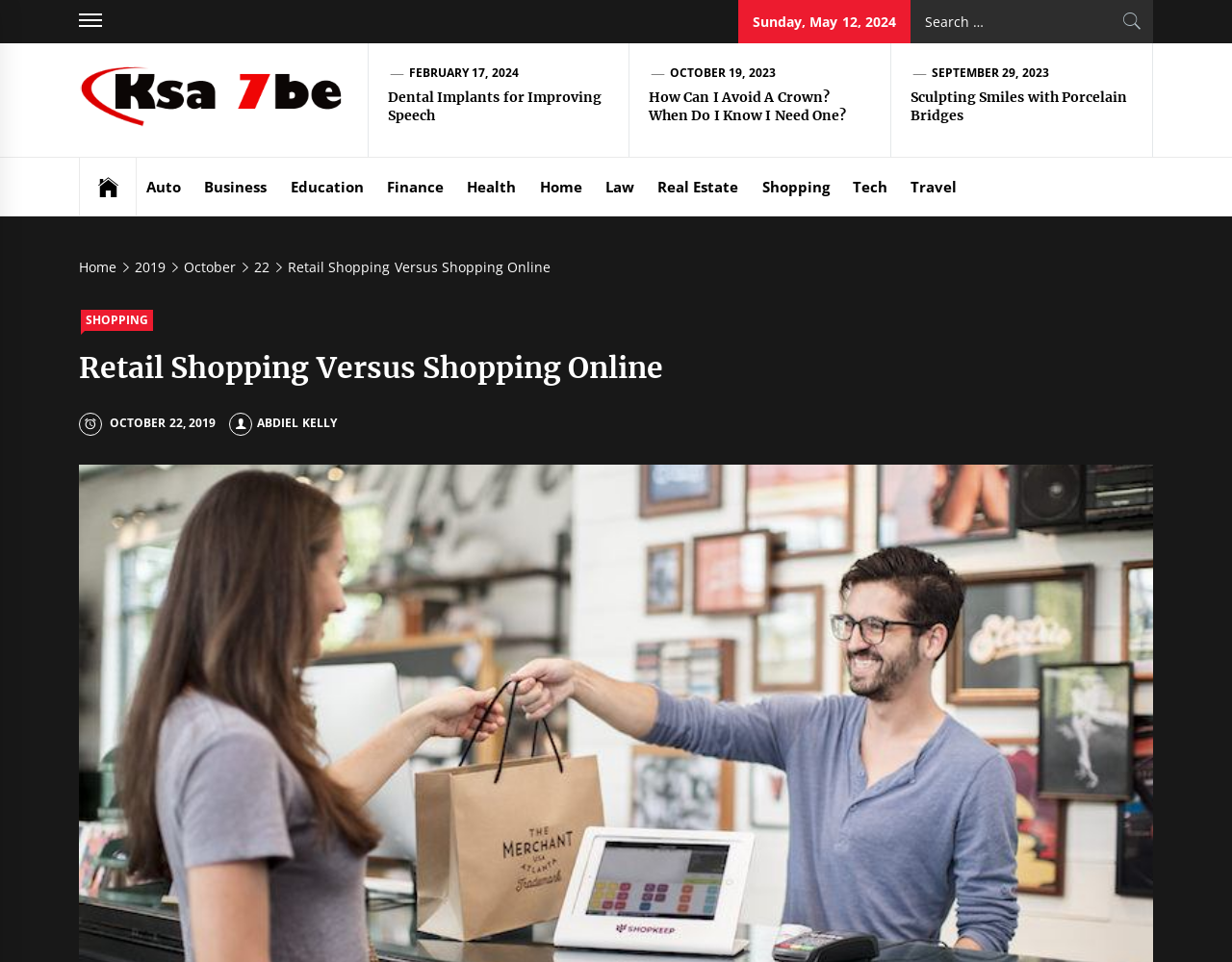Please find the bounding box coordinates of the element's region to be clicked to carry out this instruction: "Read 'Dental Implants for Improving Speech'".

[0.315, 0.092, 0.495, 0.131]